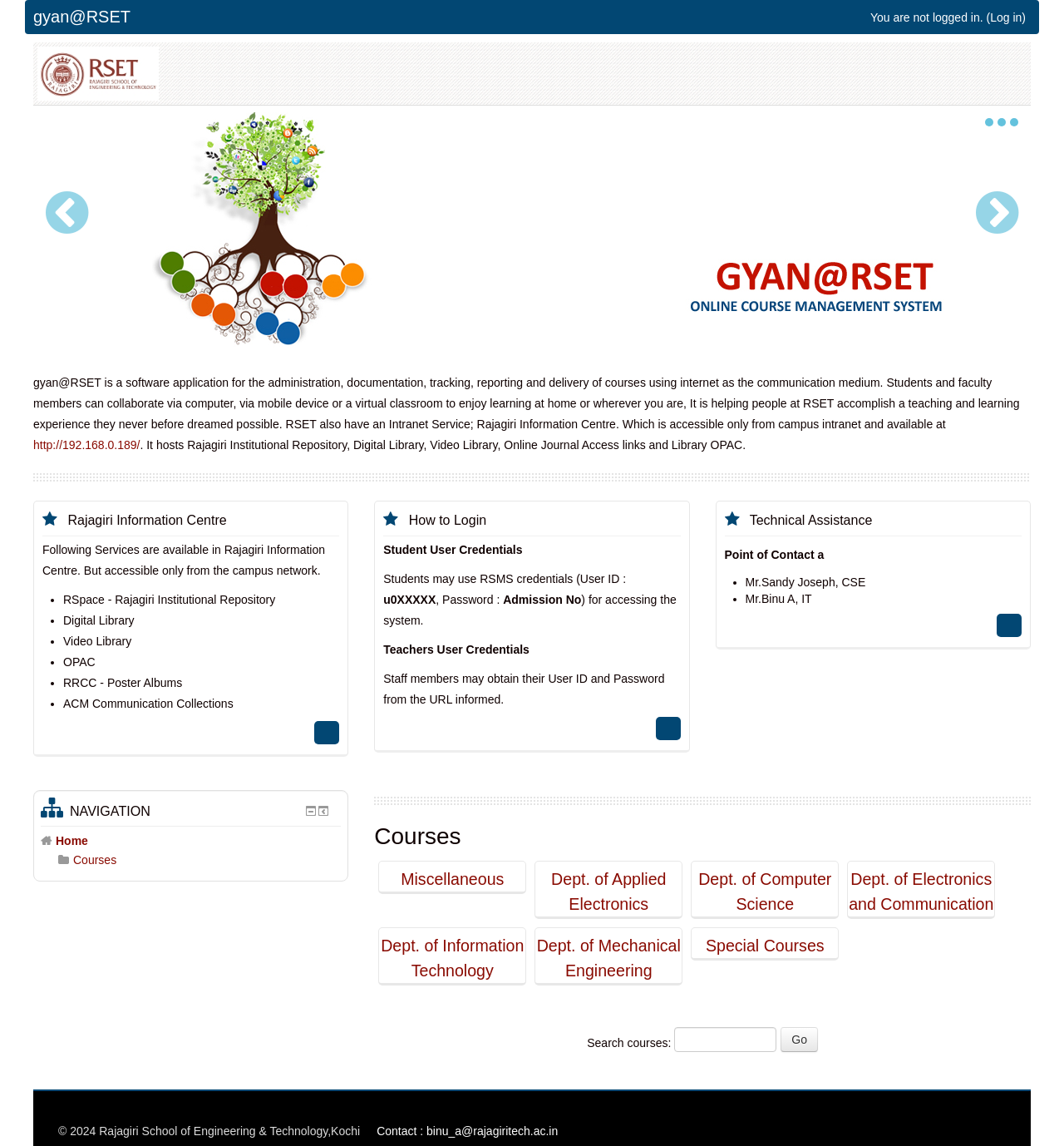Using floating point numbers between 0 and 1, provide the bounding box coordinates in the format (top-left x, top-left y, bottom-right x, bottom-right y). Locate the UI element described here: Dept. of Mechanical Engineering

[0.503, 0.81, 0.641, 0.858]